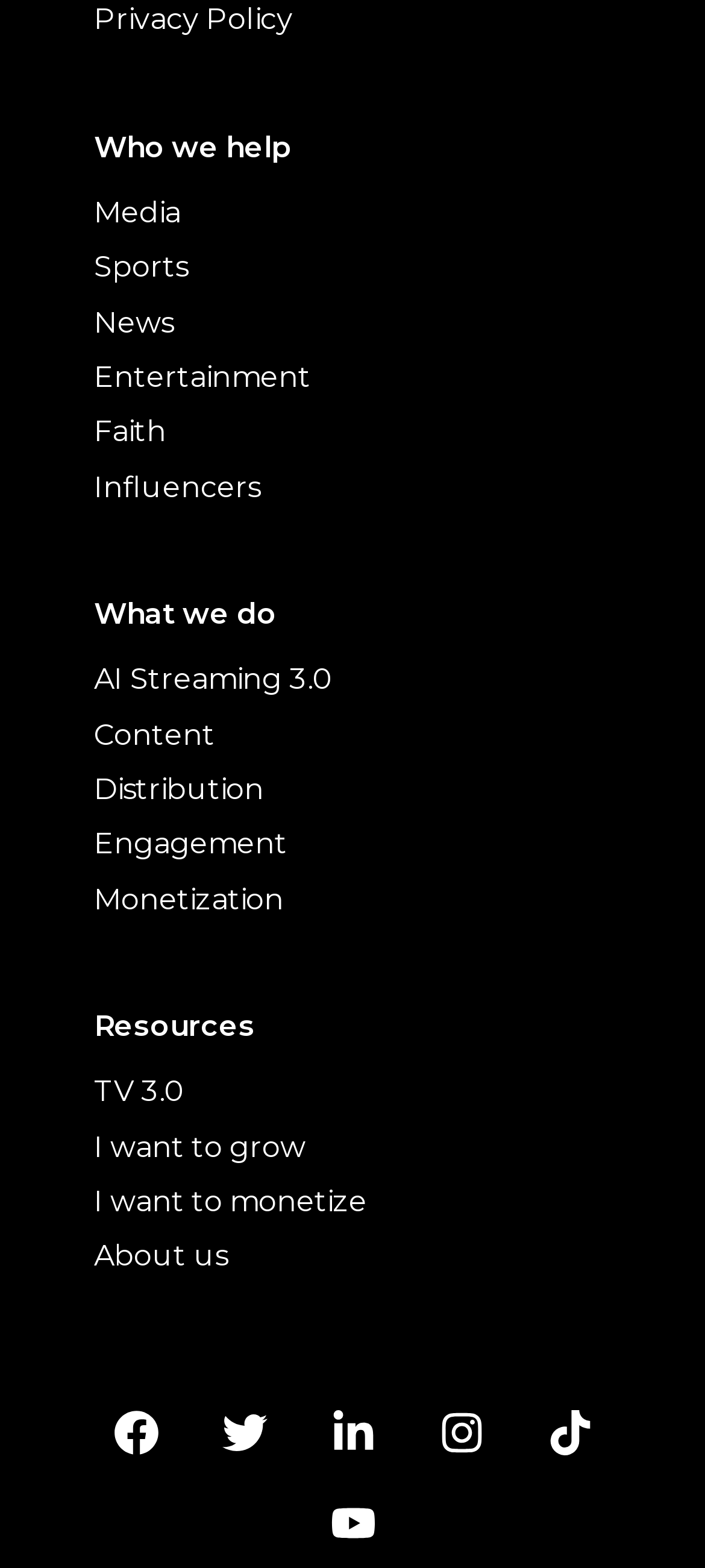Using the webpage screenshot, locate the HTML element that fits the following description and provide its bounding box: "I want to monetize".

[0.133, 0.755, 0.521, 0.777]